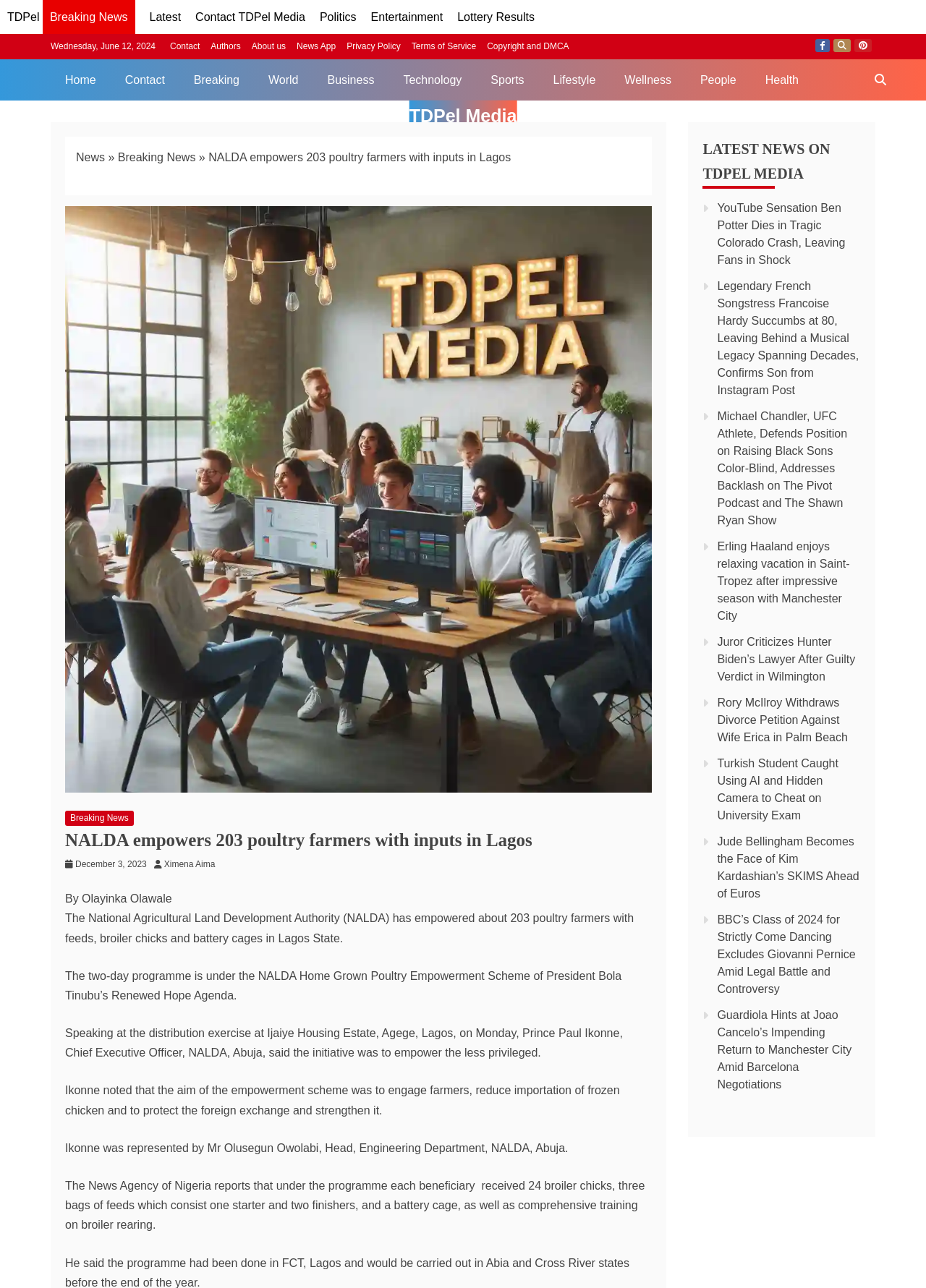Bounding box coordinates are given in the format (top-left x, top-left y, bottom-right x, bottom-right y). All values should be floating point numbers between 0 and 1. Provide the bounding box coordinate for the UI element described as: Technology

[0.42, 0.046, 0.514, 0.078]